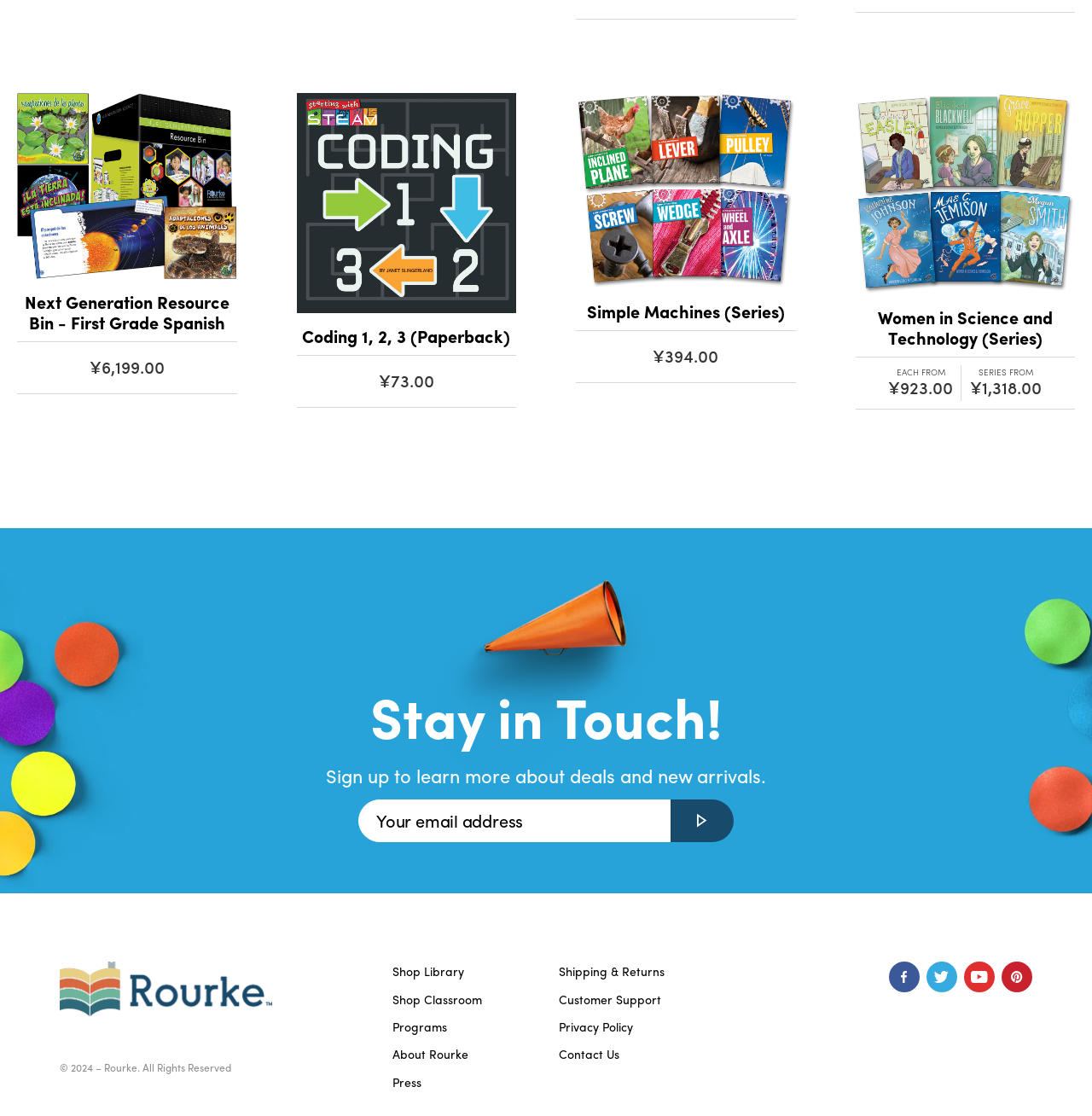Could you provide the bounding box coordinates for the portion of the screen to click to complete this instruction: "Follow us on Facebook"?

None